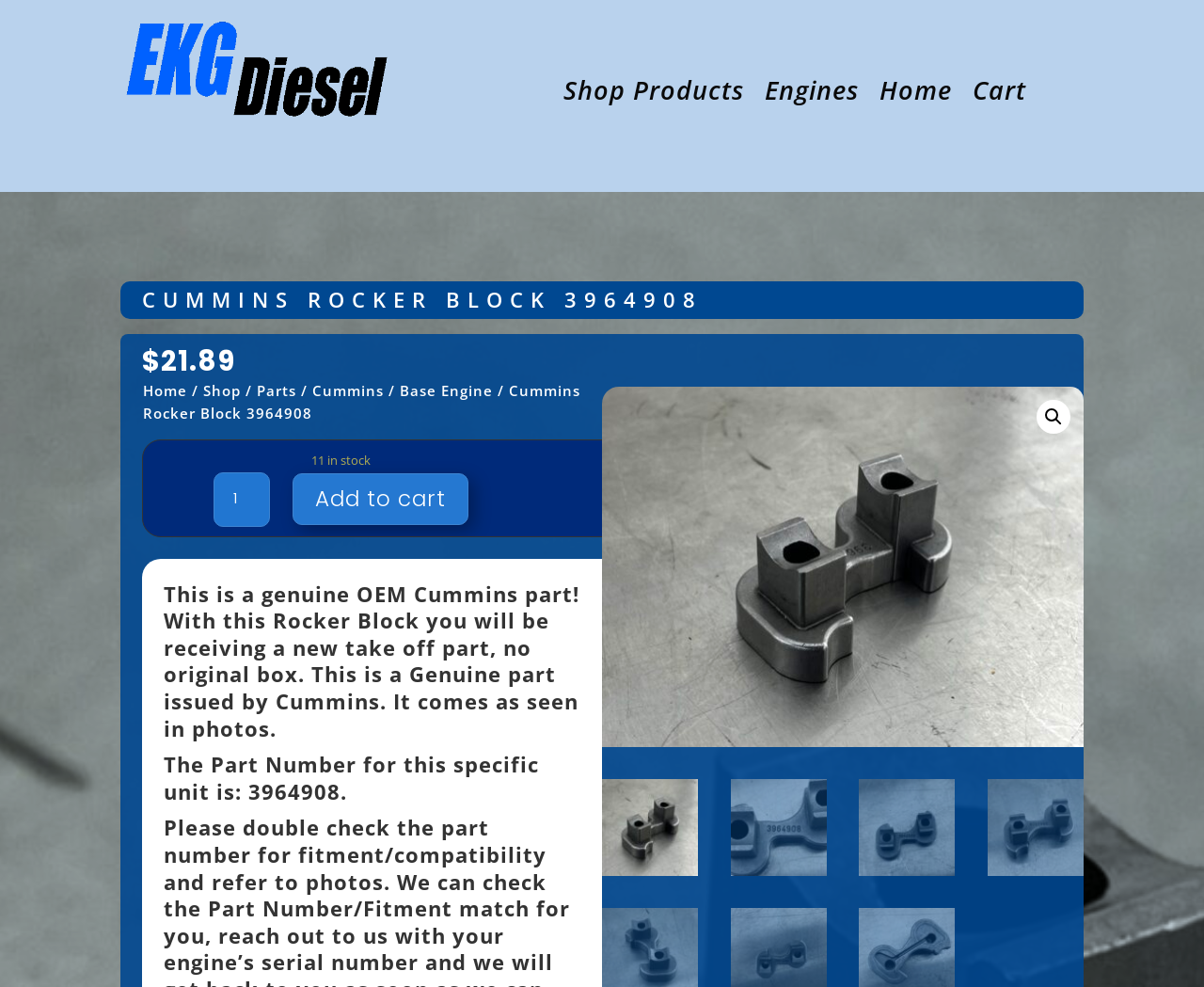Analyze and describe the webpage in a detailed narrative.

This webpage is about a Cummins Rocker Block with part number 3964908, sold by EKG DIESEL. At the top left, there is a small image. The top navigation bar has four links: "Shop Products", "Engines", "Home", and "Cart", aligned horizontally. Below the navigation bar, the title "CUMMINS ROCKER BLOCK 3964908" is prominently displayed.

On the left side, there is a breadcrumb navigation menu, showing the path "Home > Shop > Parts > Cummins > Base Engine > Cummins Rocker Block 3964908". The current price of the product, "$21.89", is displayed below the title. There is also a notice indicating that 11 units are in stock.

A product description section follows, which explains that this is a genuine OEM Cummins part, and provides details about the product. Below the description, there is a section to select the product quantity, with a spin button allowing the user to choose a value between 1 and 11. An "Add to cart" button is located next to the quantity selector.

On the right side, there are several images of the product, arranged in a grid. A search icon is located at the top right corner.